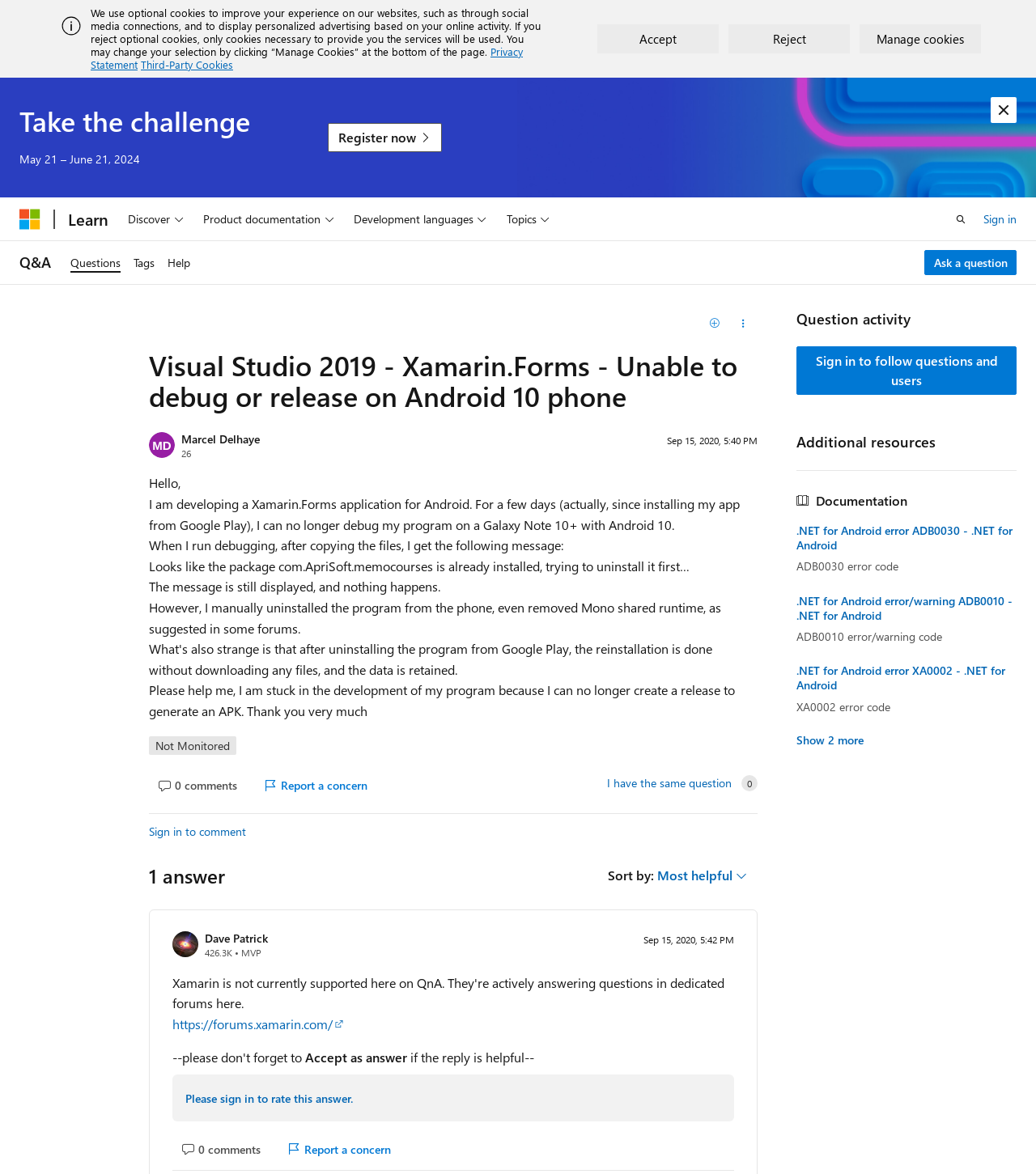Extract the primary headline from the webpage and present its text.

Visual Studio 2019 - Xamarin.Forms - Unable to debug or release on Android 10 phone